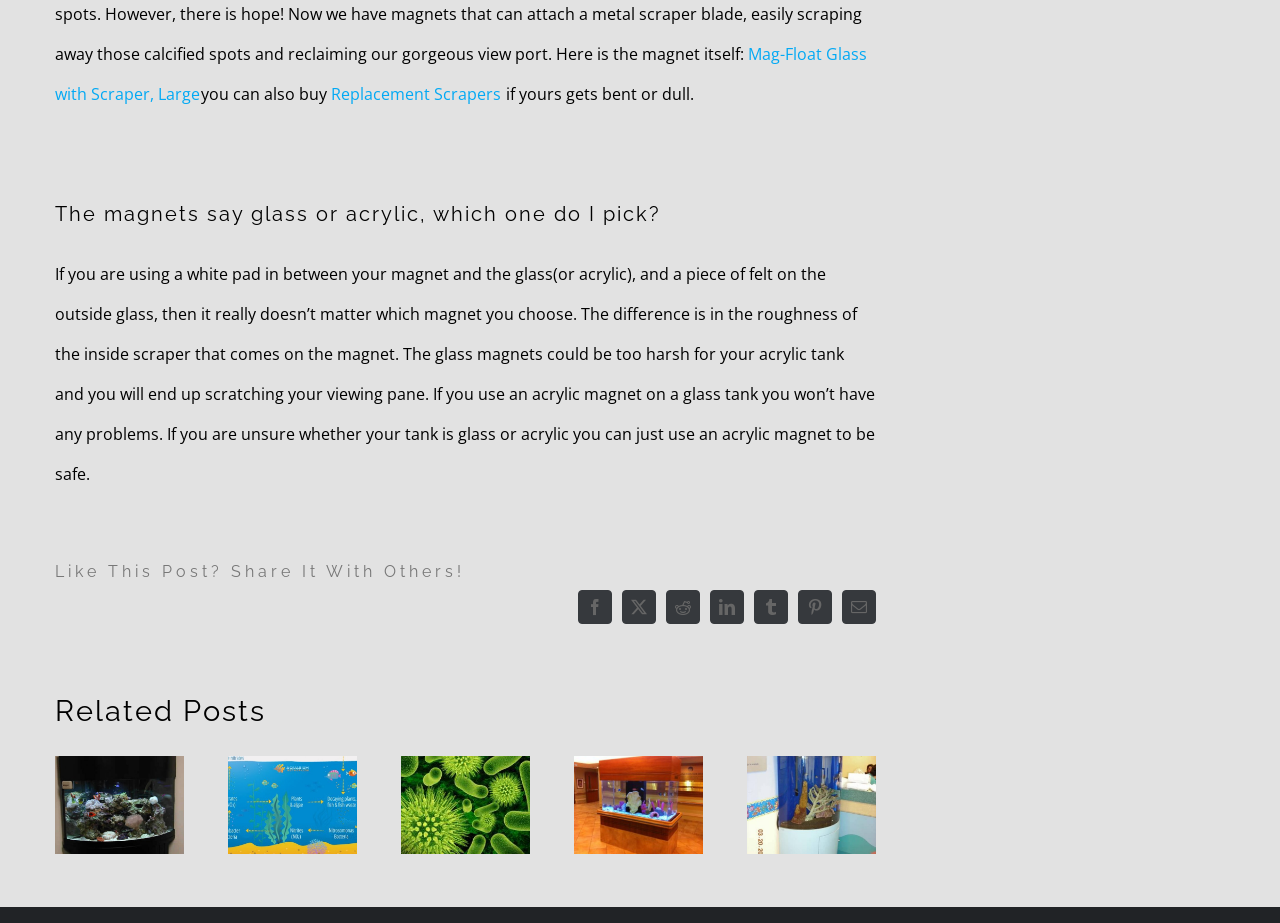Locate the bounding box coordinates of the segment that needs to be clicked to meet this instruction: "View the 'Choosing your Aquarium part 1 – Round Aquariums' post".

[0.596, 0.769, 0.689, 0.982]